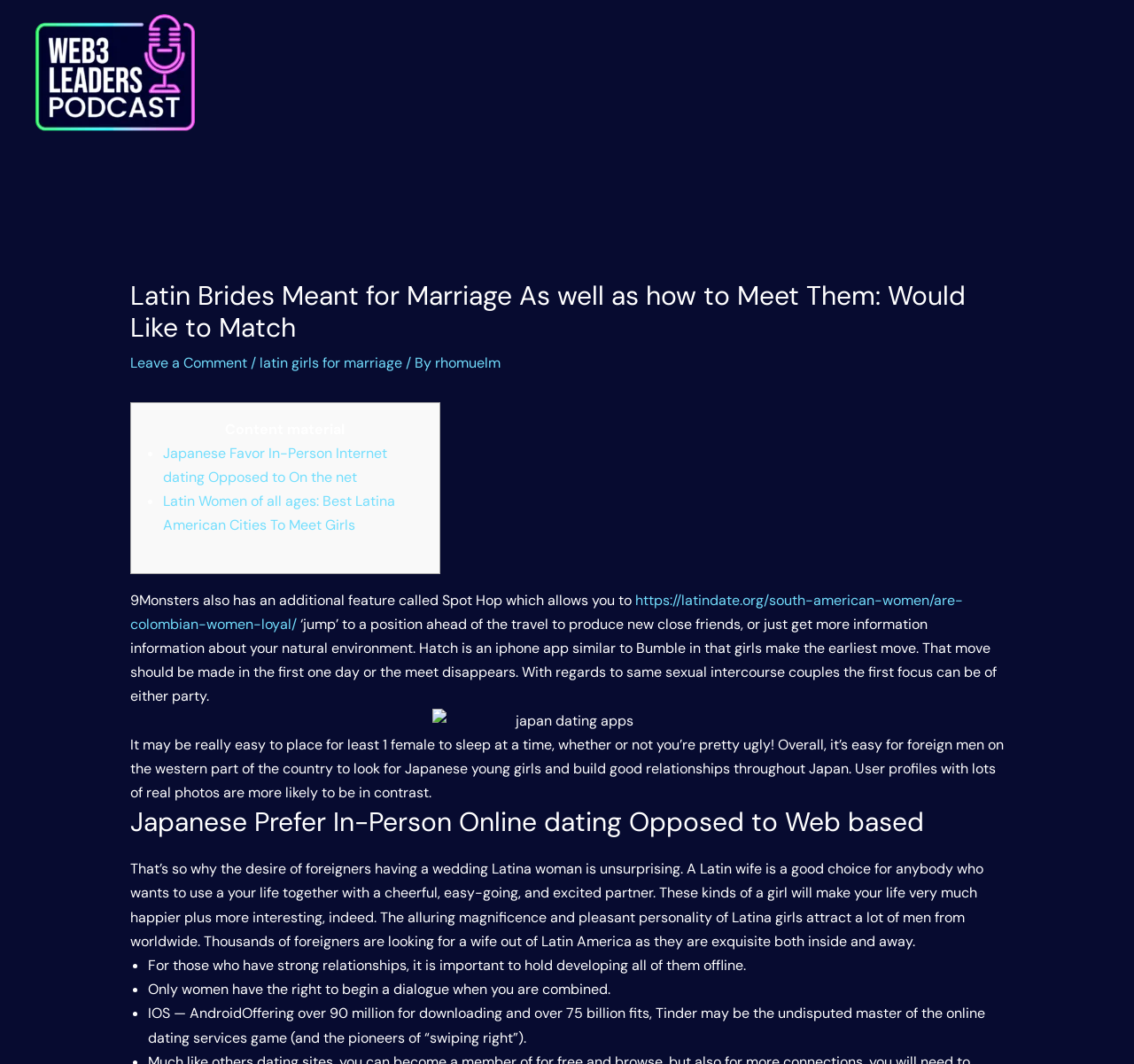What is the condition for same-sex couples on the Hatch app?
Please give a detailed and elaborate answer to the question.

Based on the webpage content, it is stated that for same-sex couples on the Hatch app, the first move can be made by either party.